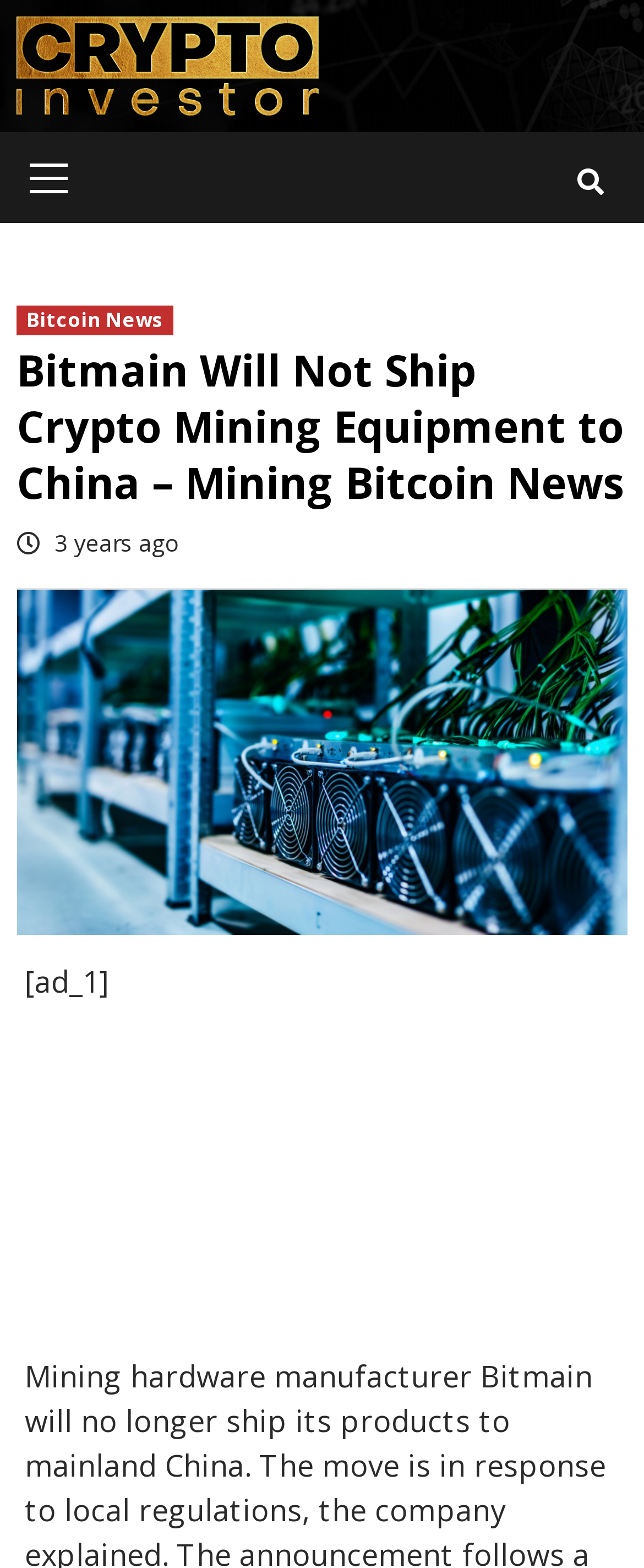What type of news is this?
Carefully examine the image and provide a detailed answer to the question.

Based on the webpage, this is a Bitcoin news article, as indicated by the link 'Bitcoin News' at the top of the webpage.